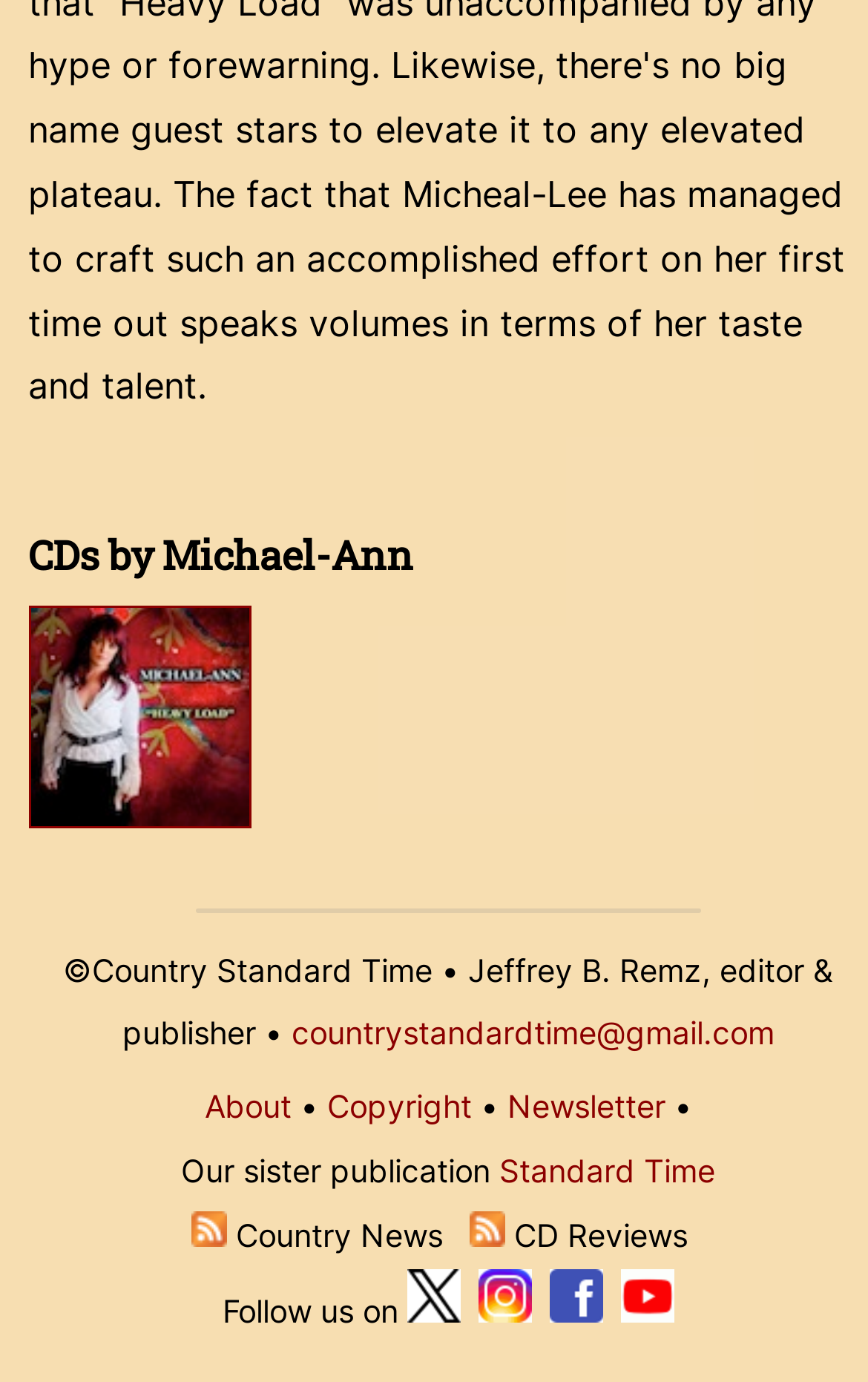Please identify the bounding box coordinates of where to click in order to follow the instruction: "Subscribe to Country Music News".

[0.22, 0.879, 0.261, 0.907]